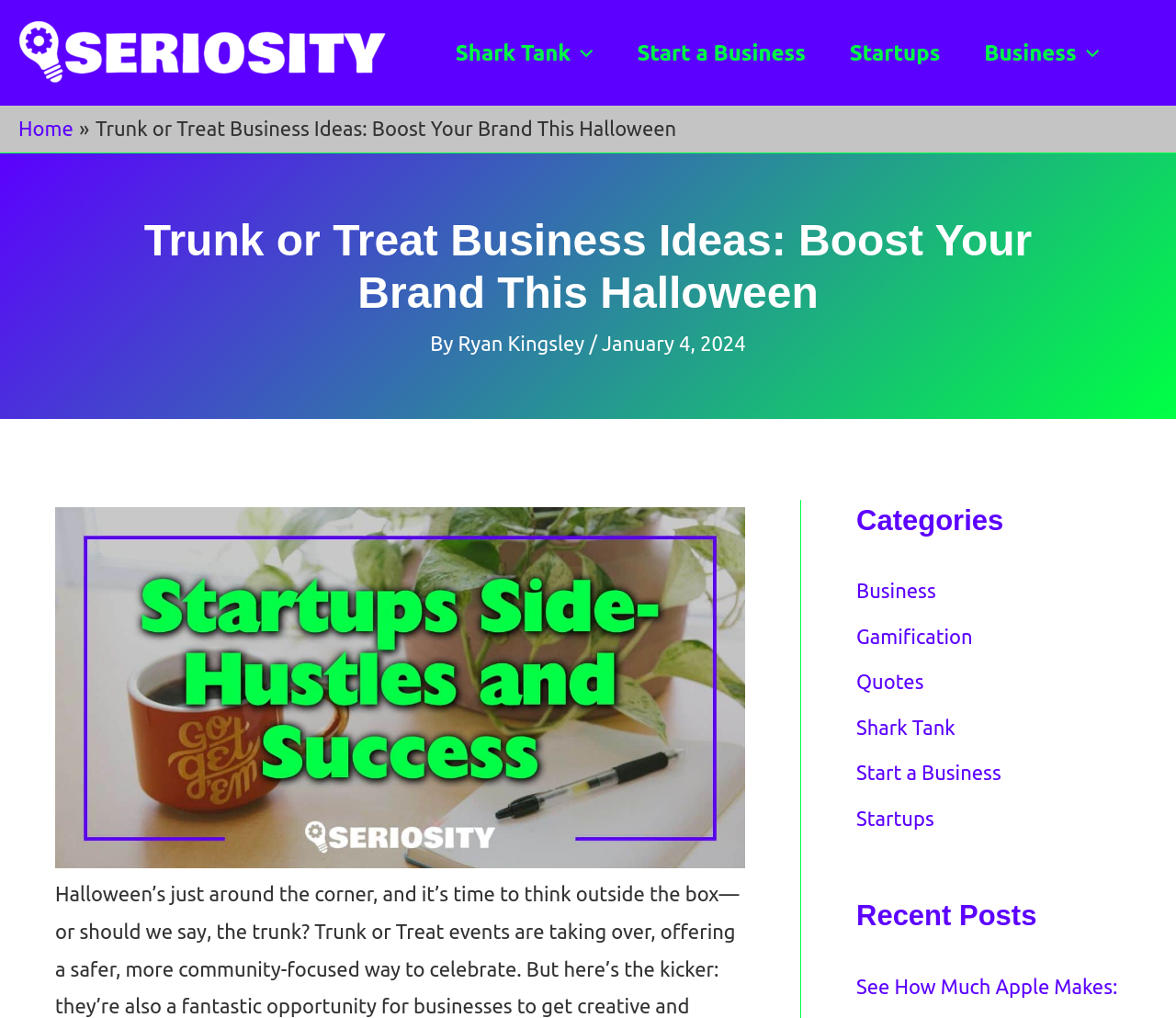What is the navigation section at the top of the page?
Using the image, answer in one word or phrase.

Site Navigation: Header